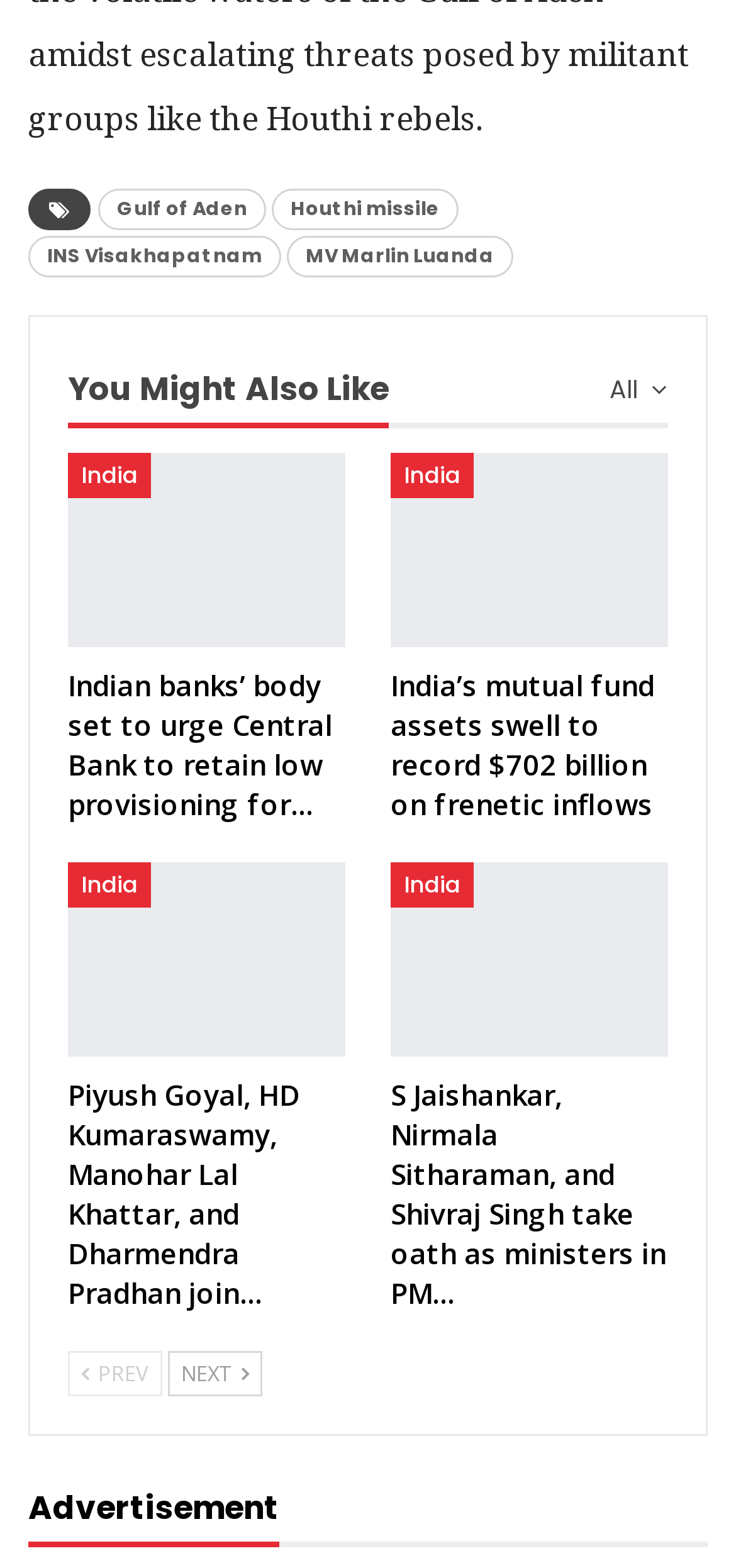Locate the bounding box coordinates of the clickable area needed to fulfill the instruction: "View the article about Indian banks’ body set to urge Central Bank to retain low provisioning for infra loans".

[0.092, 0.289, 0.469, 0.412]